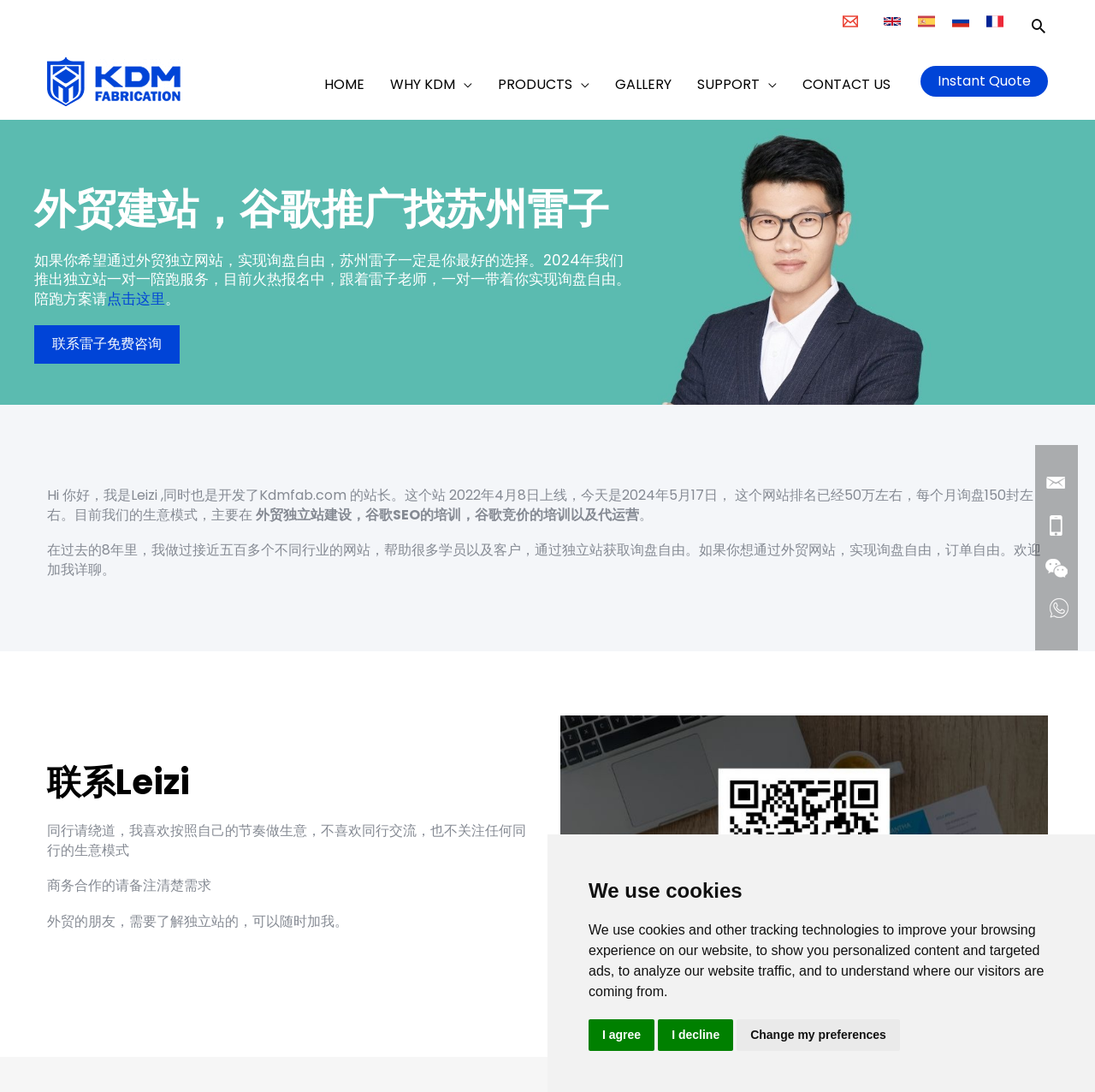Find the bounding box coordinates of the element you need to click on to perform this action: 'Go to the HOME page'. The coordinates should be represented by four float values between 0 and 1, in the format [left, top, right, bottom].

[0.284, 0.071, 0.345, 0.084]